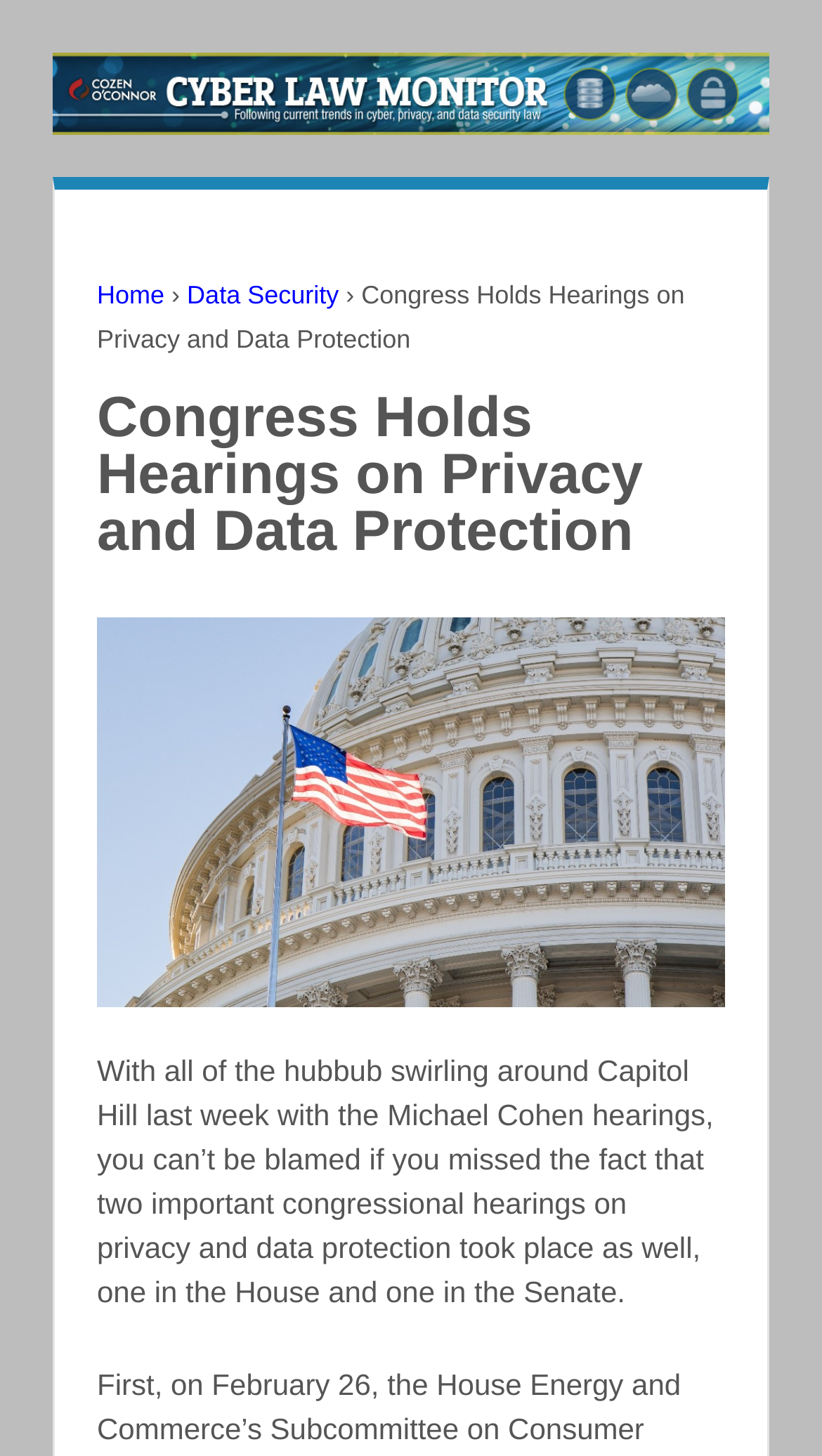Find and generate the main title of the webpage.

Congress Holds Hearings on Privacy and Data Protection